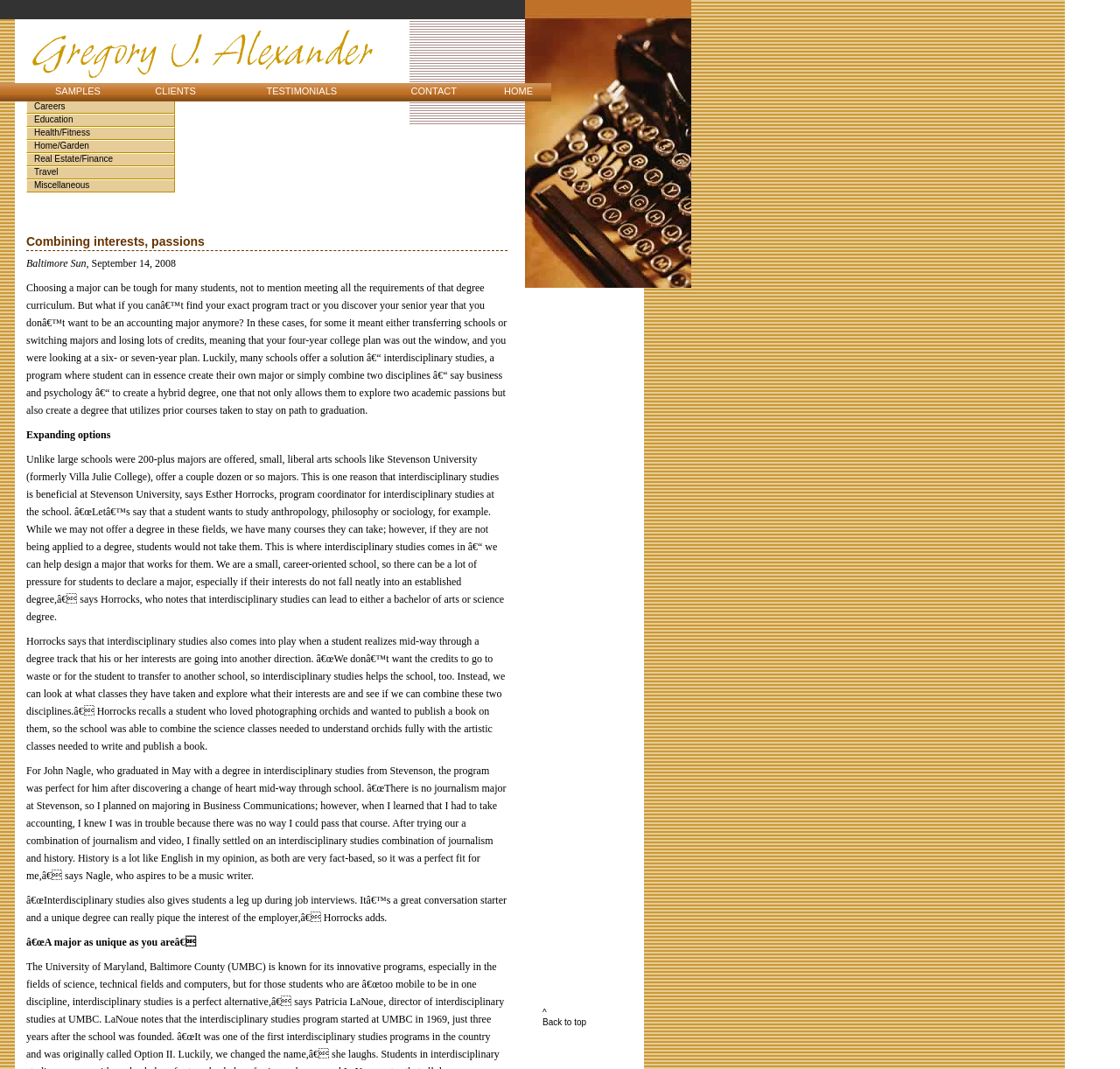Locate the bounding box coordinates of the area where you should click to accomplish the instruction: "Click on Back to top".

[0.484, 0.952, 0.523, 0.961]